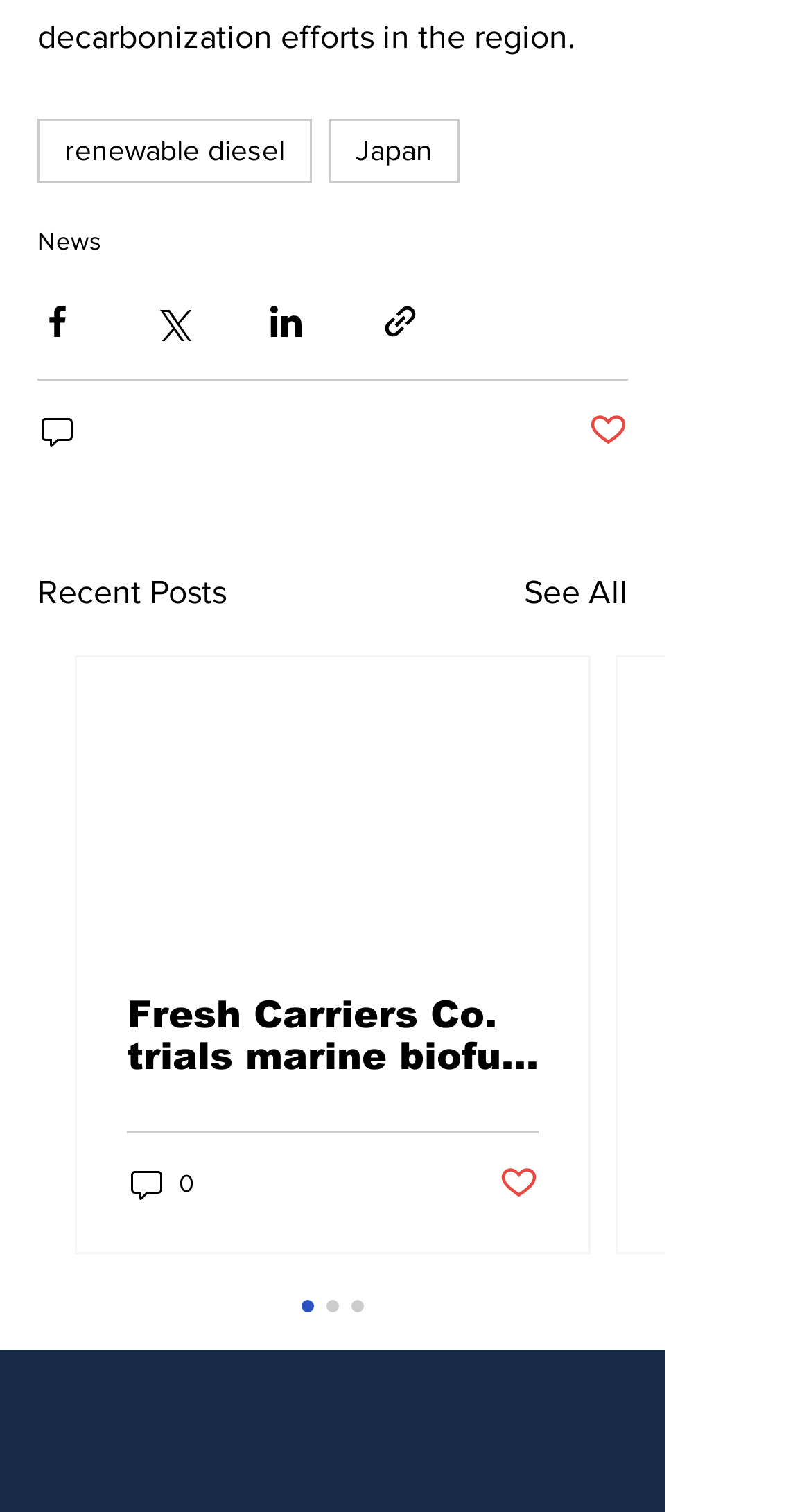Please find the bounding box coordinates for the clickable element needed to perform this instruction: "contact us".

None